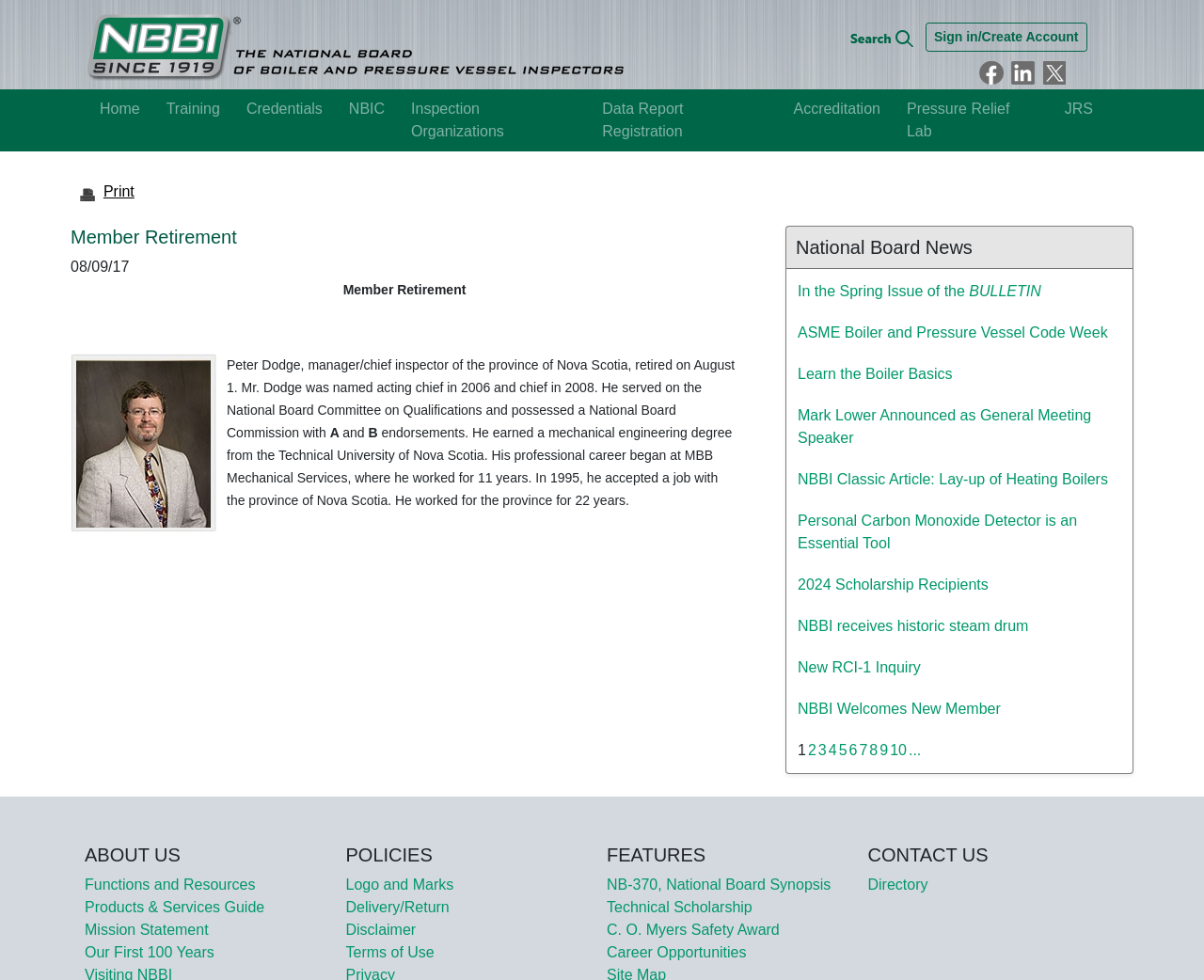Respond to the question below with a concise word or phrase:
How many social media links are there at the top of the page?

3